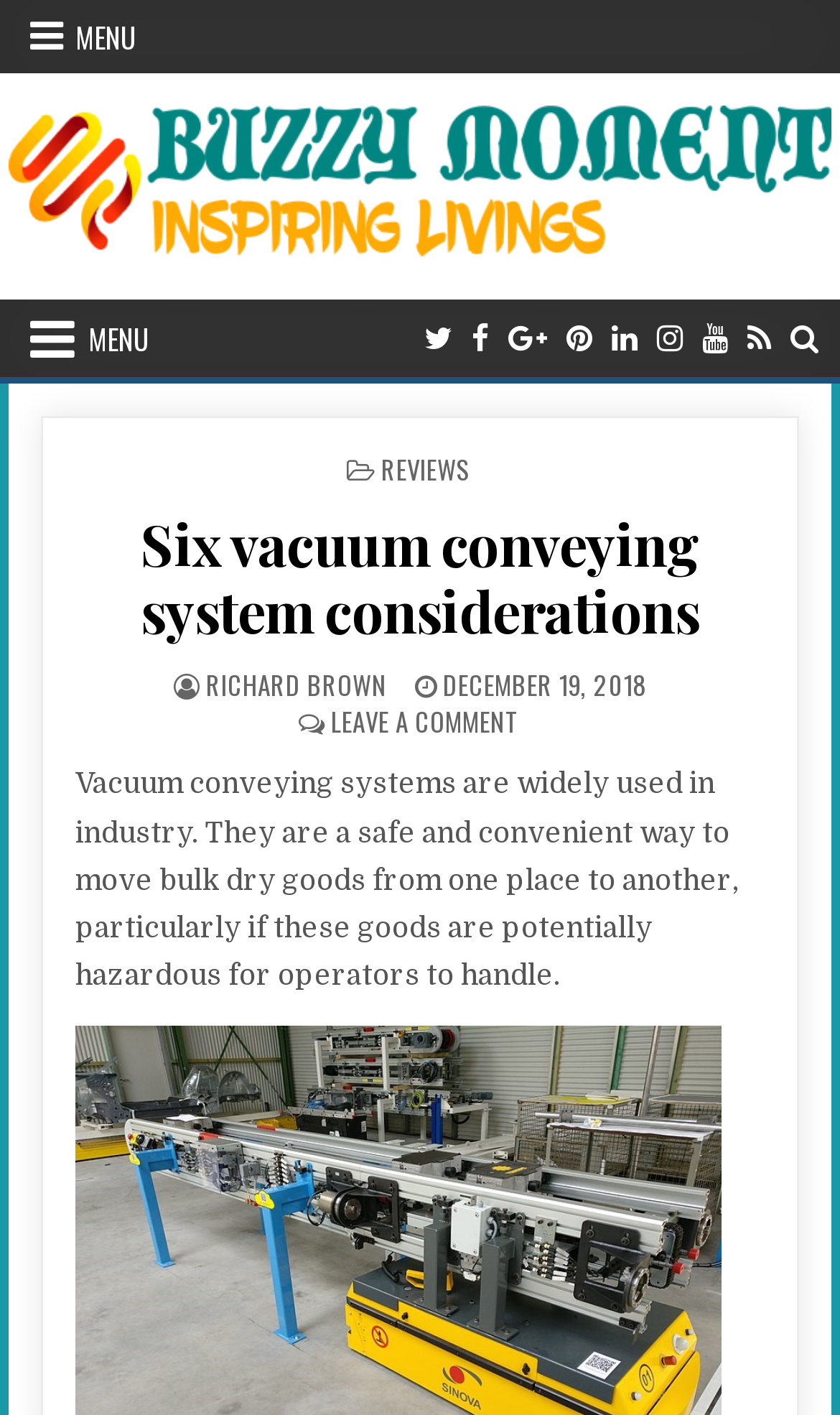Please answer the following question using a single word or phrase: What is the topic of the post?

Vacuum conveying systems